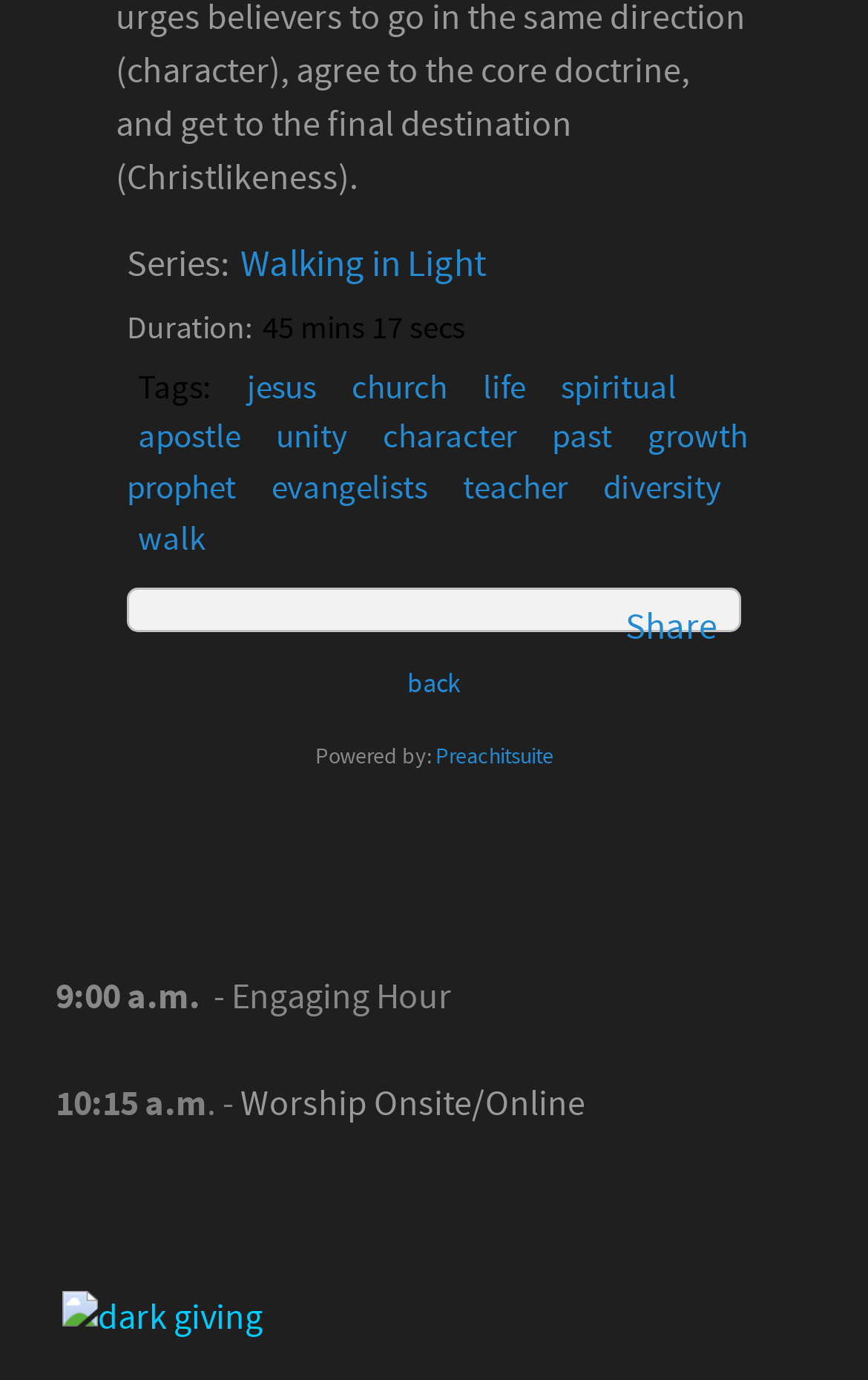Indicate the bounding box coordinates of the element that needs to be clicked to satisfy the following instruction: "Click on the 'jesus' tag". The coordinates should be four float numbers between 0 and 1, i.e., [left, top, right, bottom].

[0.285, 0.266, 0.372, 0.296]